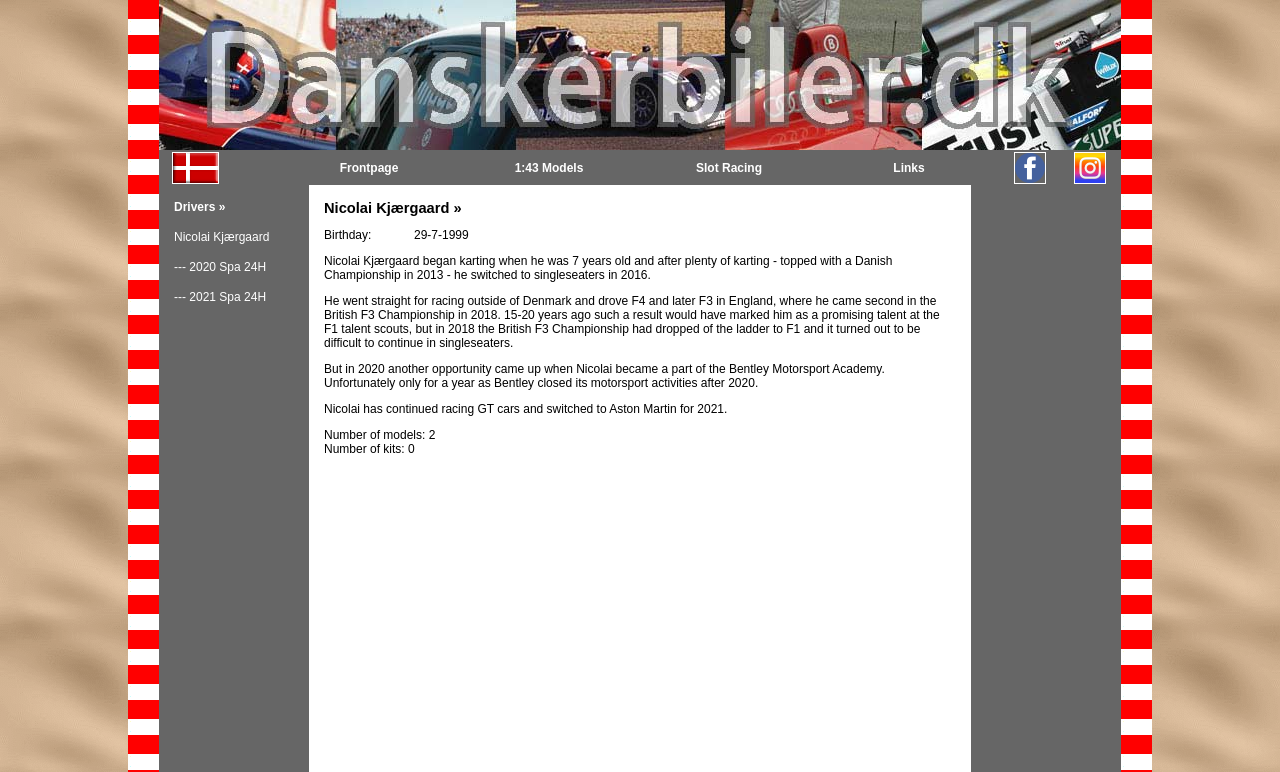How old was Nicolai Kjærgaard when he started karting?
Answer the question with a single word or phrase, referring to the image.

7 years old